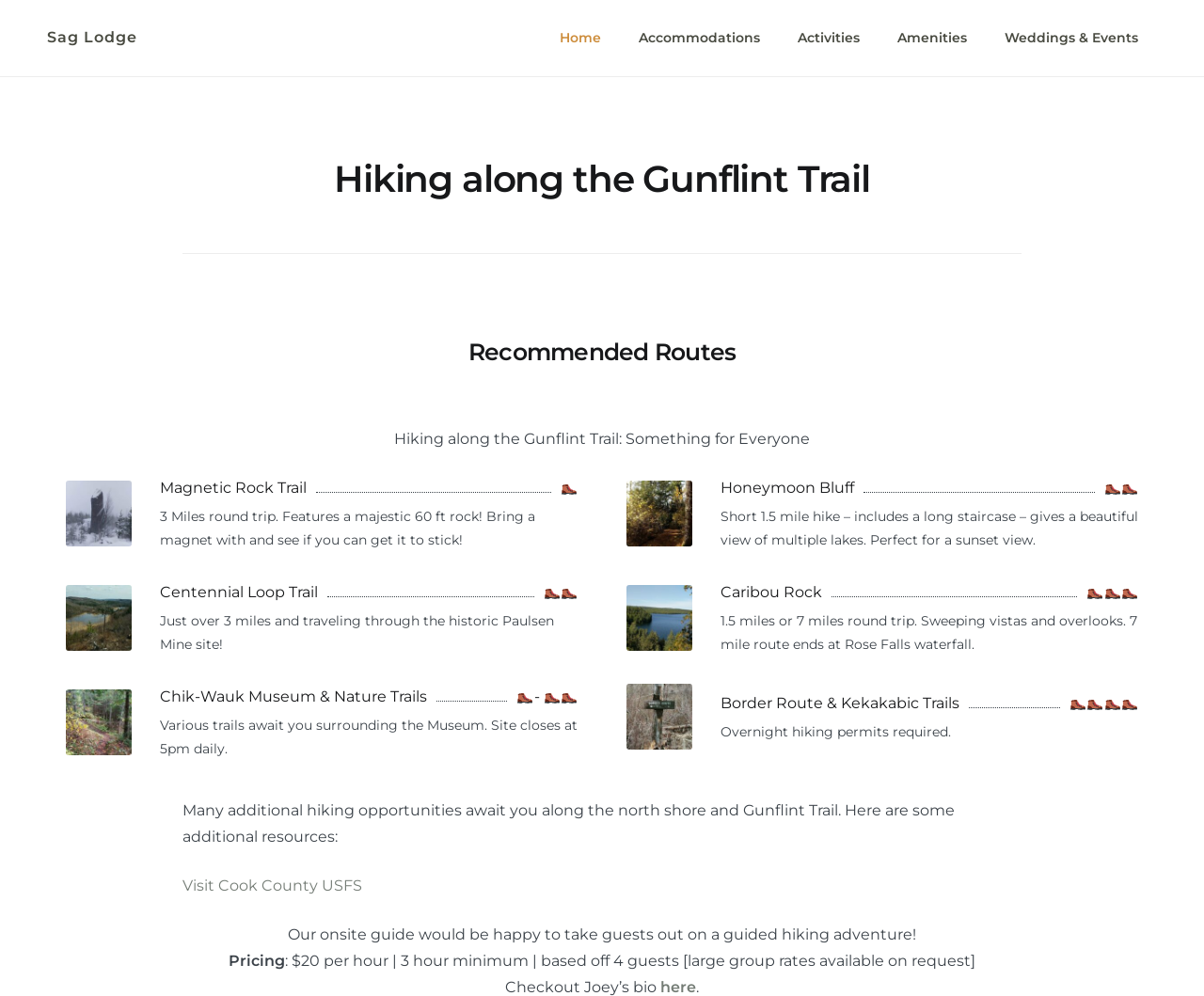Reply to the question with a single word or phrase:
What is the name of the museum mentioned on the webpage?

Chik-Wauk Museum